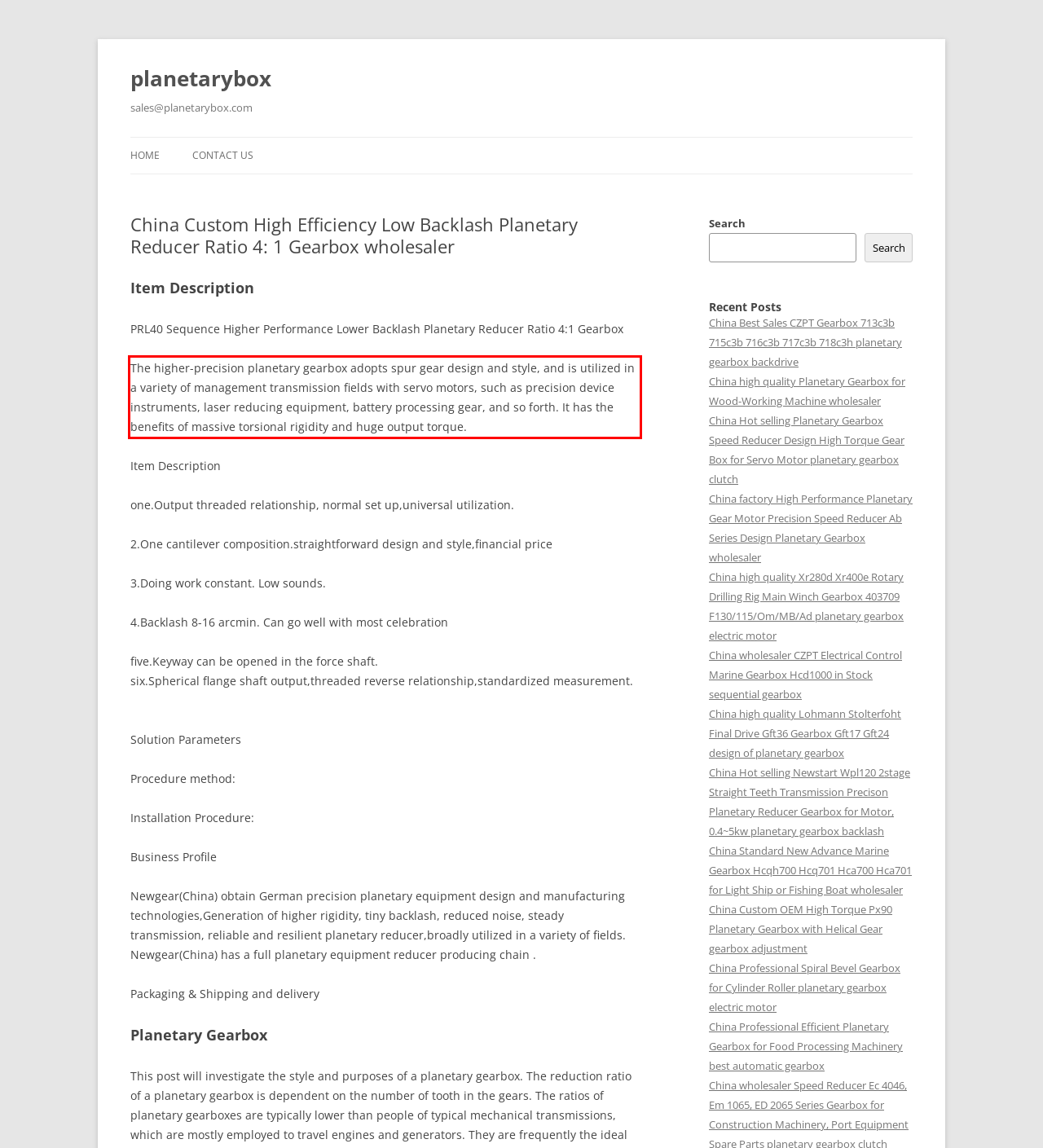Analyze the screenshot of a webpage where a red rectangle is bounding a UI element. Extract and generate the text content within this red bounding box.

The higher-precision planetary gearbox adopts spur gear design and style, and is utilized in a variety of management transmission fields with servo motors, such as precision device instruments, laser reducing equipment, battery processing gear, and so forth. It has the benefits of massive torsional rigidity and huge output torque.